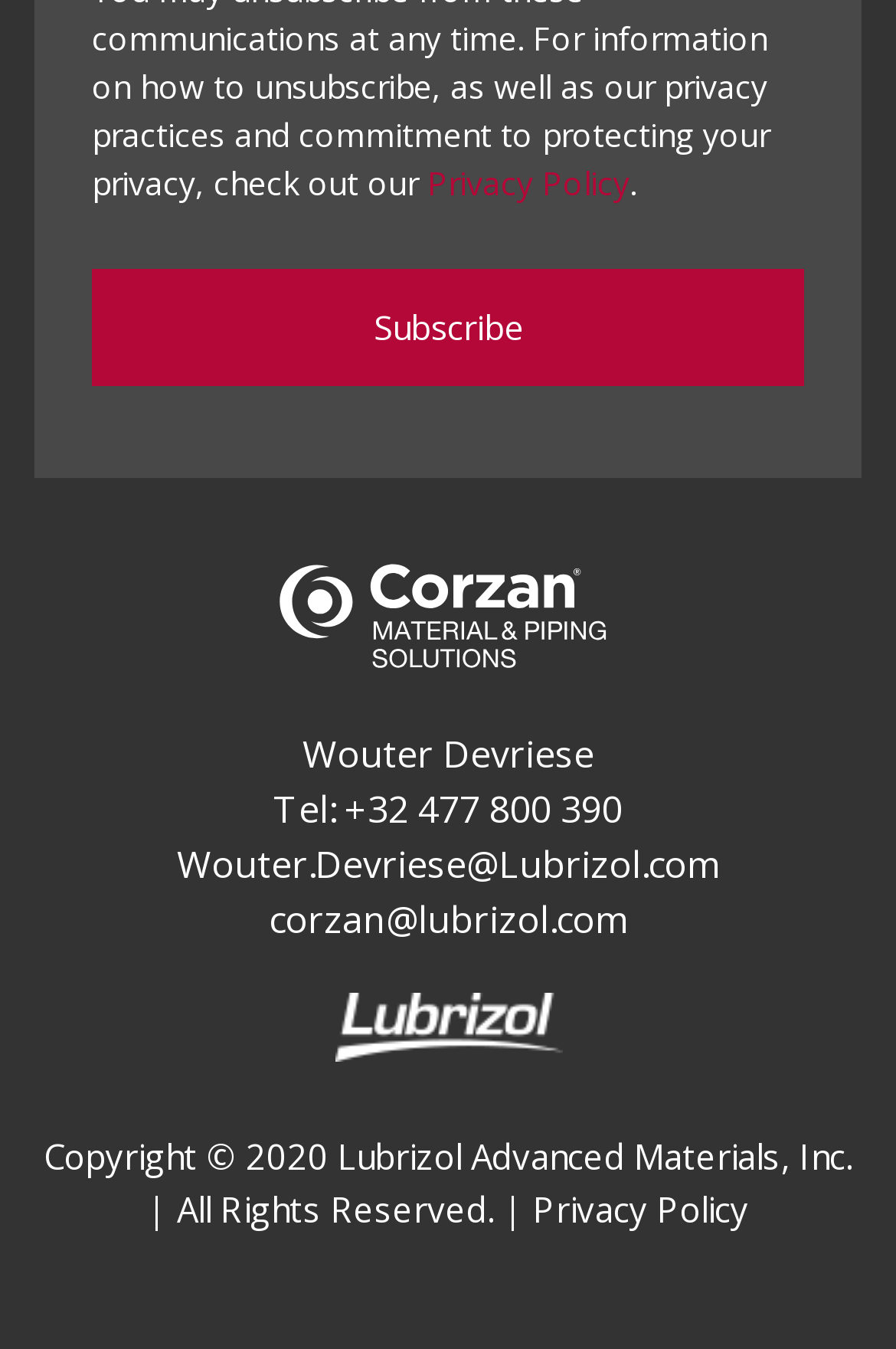Determine the bounding box coordinates of the UI element that matches the following description: "Privacy Policy". The coordinates should be four float numbers between 0 and 1 in the format [left, top, right, bottom].

[0.595, 0.879, 0.836, 0.913]